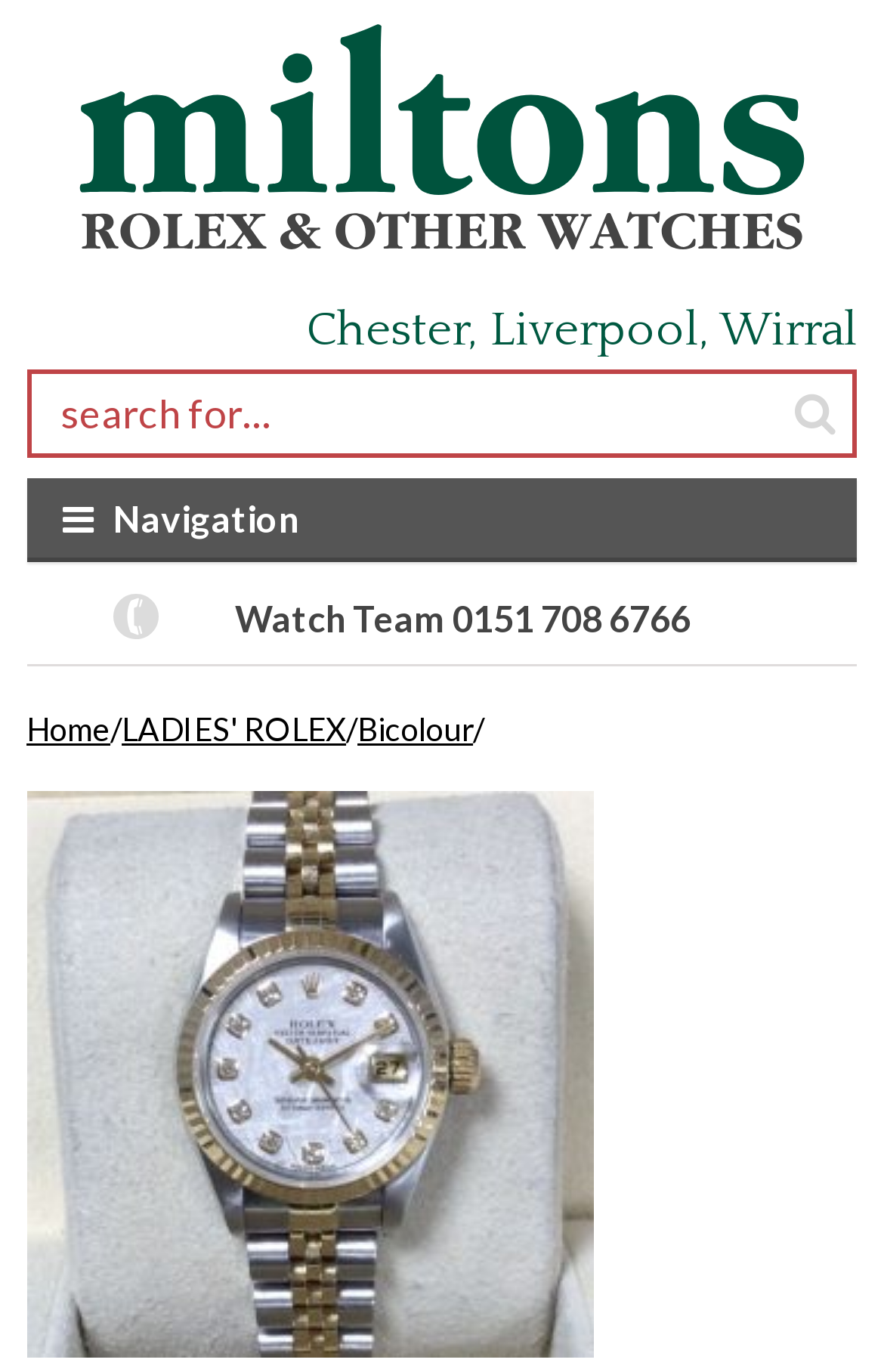Bounding box coordinates are specified in the format (top-left x, top-left y, bottom-right x, bottom-right y). All values are floating point numbers bounded between 0 and 1. Please provide the bounding box coordinate of the region this sentence describes: title="IMG_5003"

[0.03, 0.576, 0.97, 0.989]